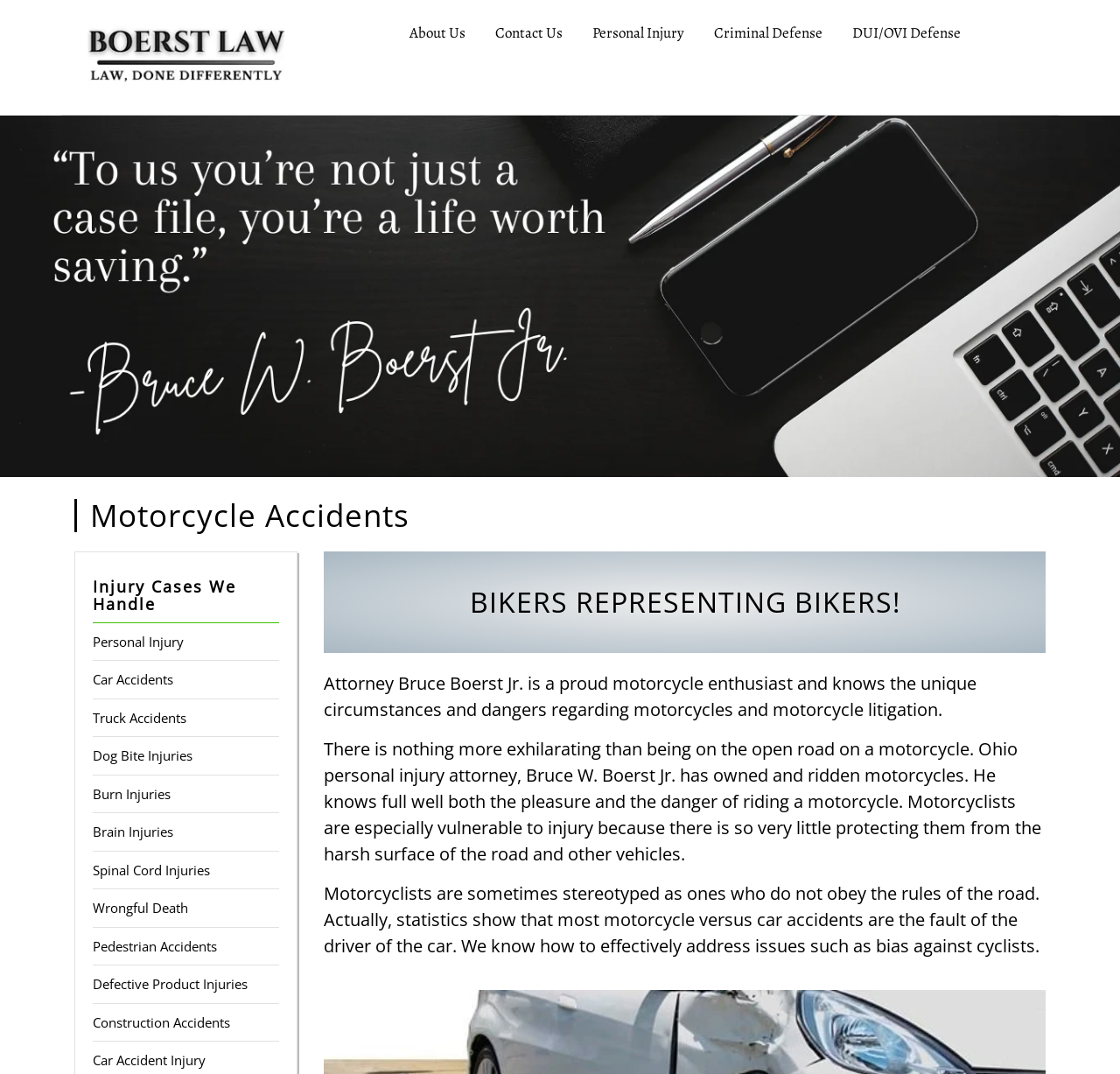What type of accidents does the law firm handle?
Provide a detailed answer to the question using information from the image.

Based on the webpage, the law firm handles motorcycle accidents, as indicated by the heading 'Motorcycle Accidents' and the list of injury cases they handle, including personal injury, car accidents, truck accidents, and more.